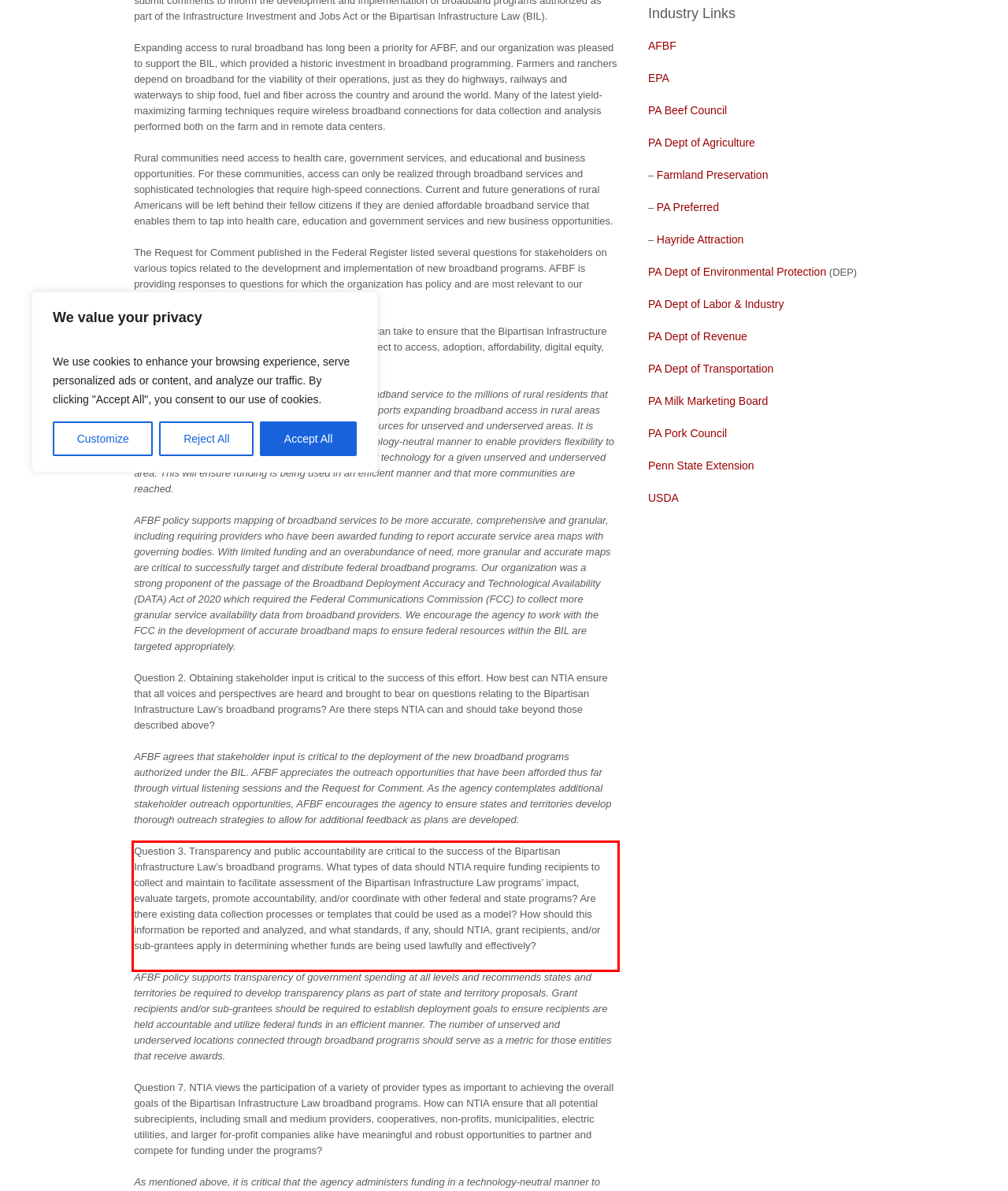View the screenshot of the webpage and identify the UI element surrounded by a red bounding box. Extract the text contained within this red bounding box.

Question 3. Transparency and public accountability are critical to the success of the Bipartisan Infrastructure Law’s broadband programs. What types of data should NTIA require funding recipients to collect and maintain to facilitate assessment of the Bipartisan Infrastructure Law programs’ impact, evaluate targets, promote accountability, and/or coordinate with other federal and state programs? Are there existing data collection processes or templates that could be used as a model? How should this information be reported and analyzed, and what standards, if any, should NTIA, grant recipients, and/or sub-grantees apply in determining whether funds are being used lawfully and effectively?